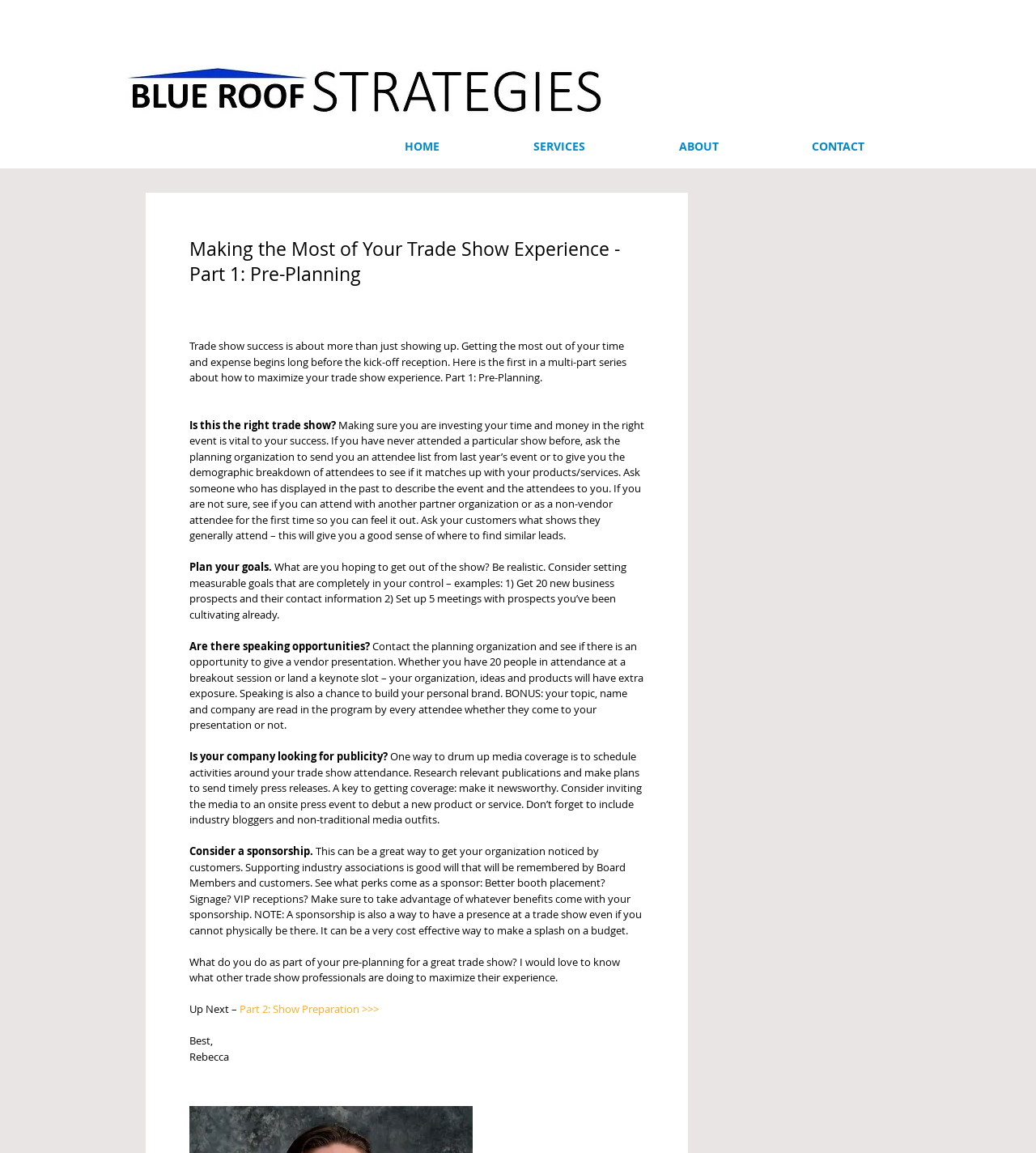Summarize the webpage in an elaborate manner.

The webpage is about maximizing trade show experience, specifically focusing on pre-planning. At the top, there is a navigation bar with four links: "HOME", "SERVICES", "ABOUT", and "CONTACT". Below the navigation bar, there is a heading that reads "Making the Most of Your Trade Show Experience - Part 1: Pre-Planning". 

The main content of the webpage is divided into several sections, each with a bolded title. The first section discusses the importance of ensuring that the trade show is the right fit for the organization. The second section advises planning goals, such as getting new business prospects and setting up meetings. 

The following sections cover various topics, including speaking opportunities, seeking publicity, and considering sponsorships. Each section provides detailed advice and tips on how to maximize the trade show experience. 

At the bottom of the page, there is a call to action, asking readers to share their own pre-planning strategies. A link to "Part 2: Show Preparation" is provided, indicating that this is the first part of a multi-part series. The page ends with a signature from the author, Rebecca.